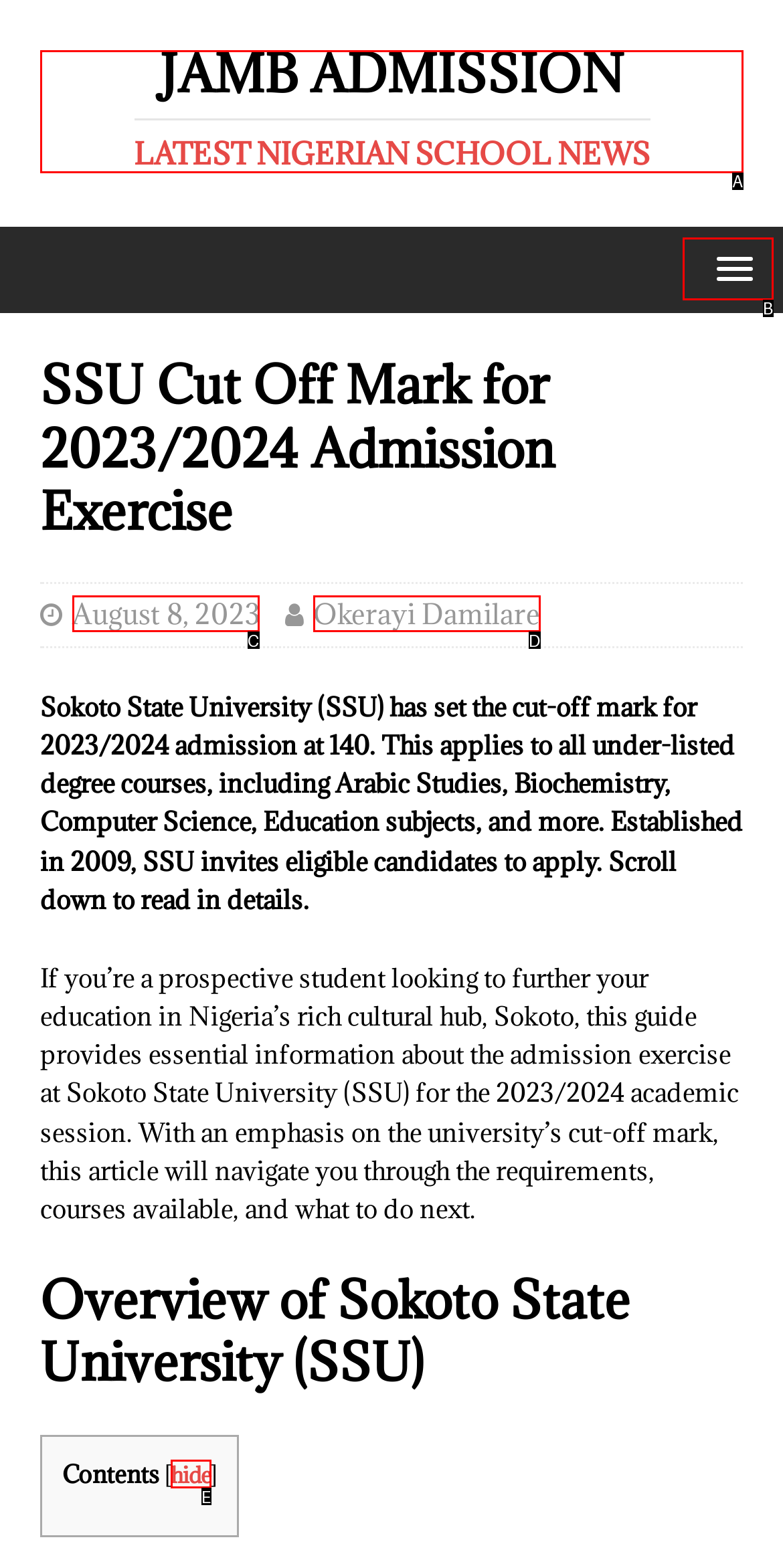Match the HTML element to the given description: hide
Indicate the option by its letter.

E